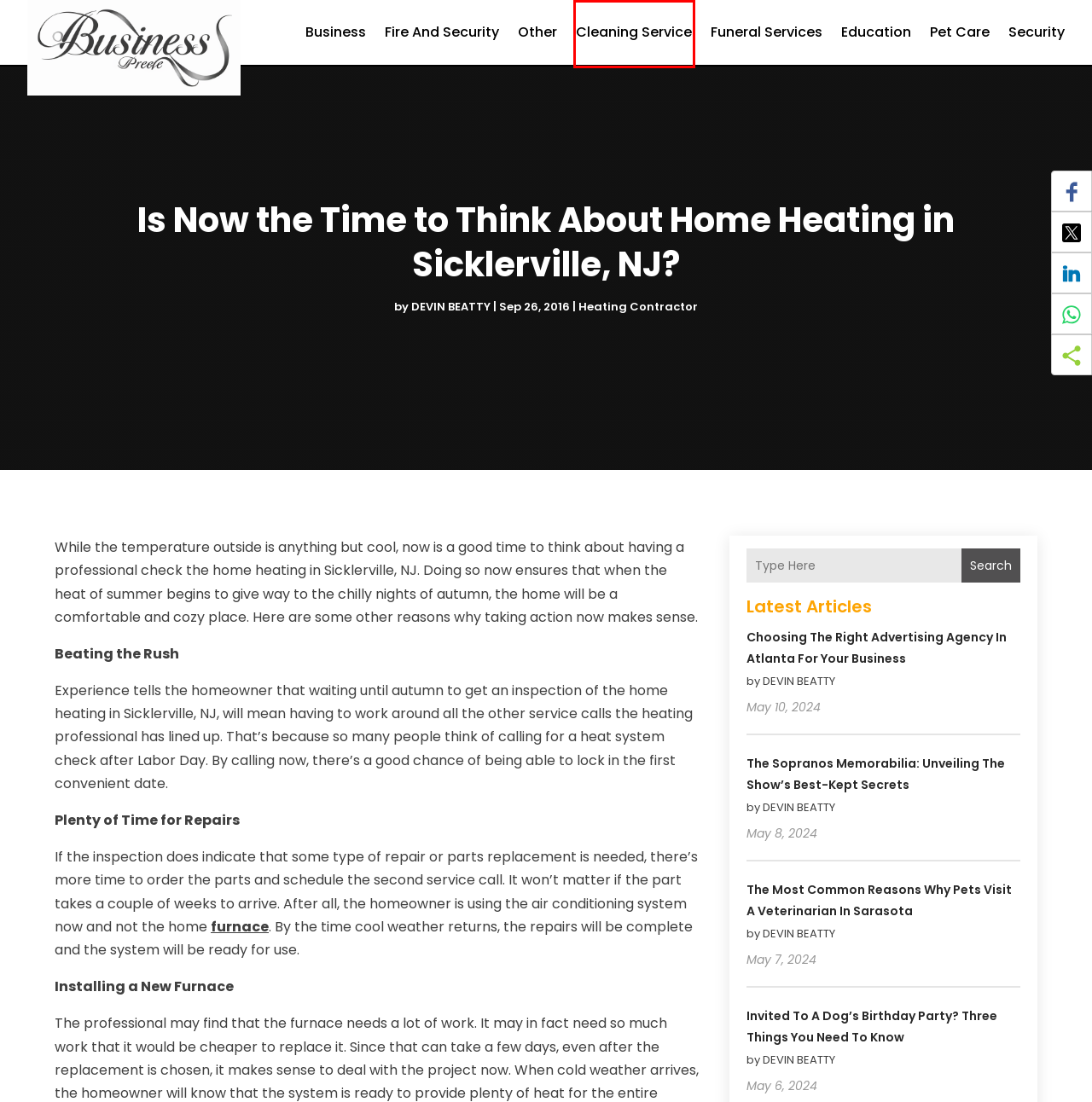You are provided with a screenshot of a webpage highlighting a UI element with a red bounding box. Choose the most suitable webpage description that matches the new page after clicking the element in the bounding box. Here are the candidates:
A. Invited to a Dog's Birthday Party? Three Things You Need to Know - Business Spree
B. Cleaning Service Archives - Business Spree
C. November 2016 - Business Spree
D. The Sopranos Memorabilia: Unveiling the Show's Best-Kept Secrets - Business Spree
E. Other Archives - Business Spree
F. Business Archives - Business Spree
G. Choosing the Right Advertising Agency in Atlanta for Your Business - Business Spree
H. Funeral Services Archives - Business Spree

B